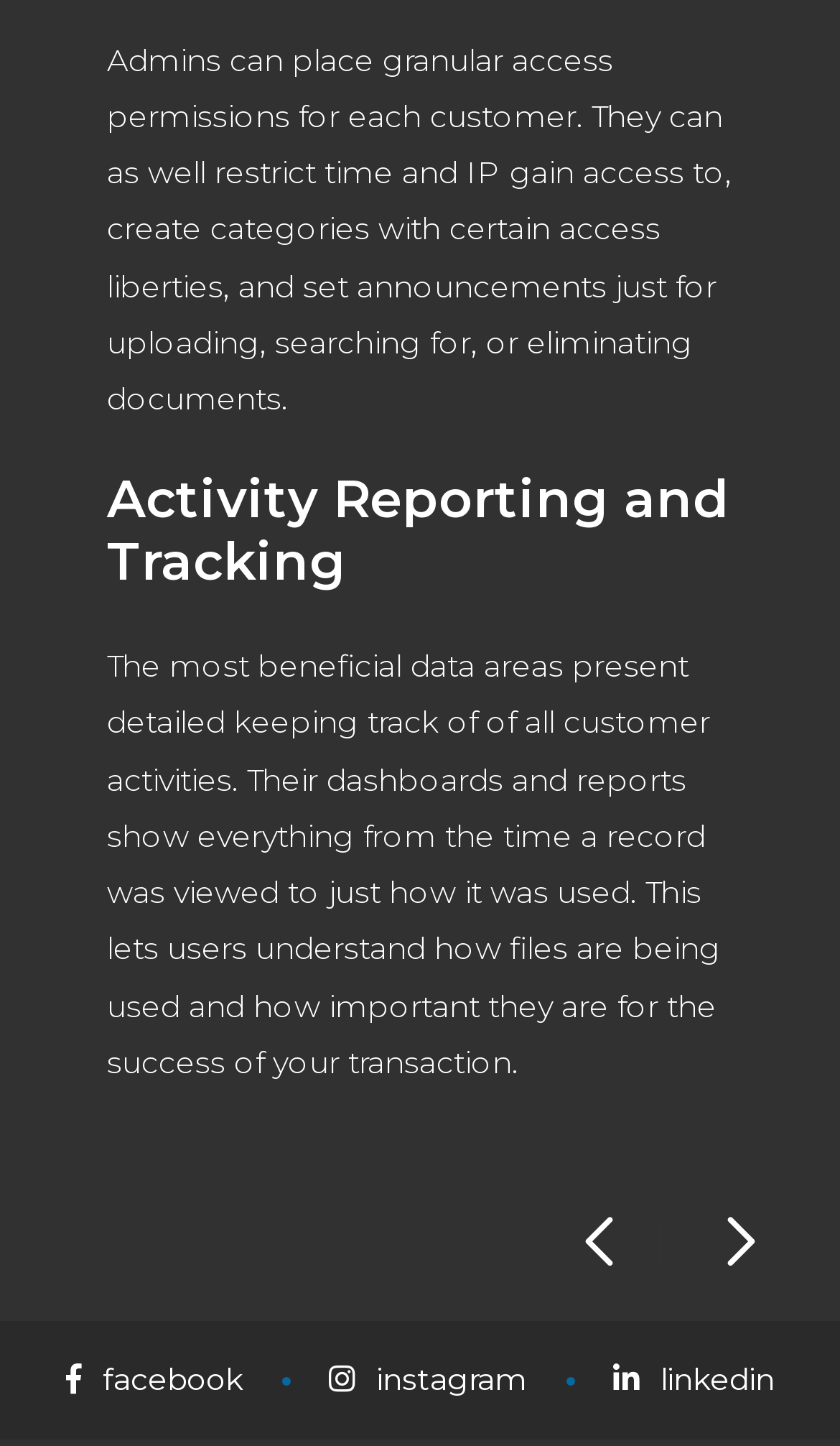What type of access can admins restrict?
Please answer the question as detailed as possible.

According to the StaticText element, admins can restrict time and IP access for each customer, which is part of the granular access permissions they can set.